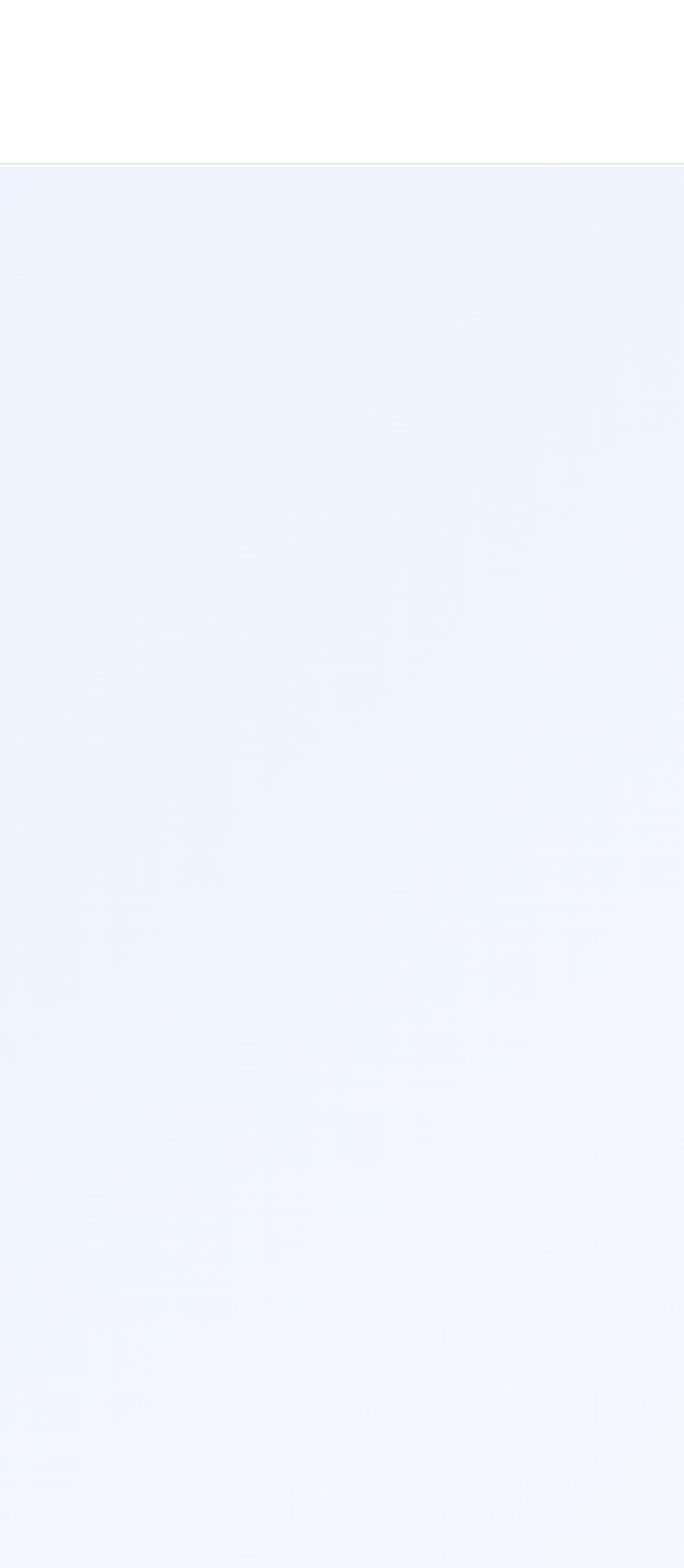Please identify the bounding box coordinates of the element's region that needs to be clicked to fulfill the following instruction: "Learn about Our Values". The bounding box coordinates should consist of four float numbers between 0 and 1, i.e., [left, top, right, bottom].

[0.162, 0.415, 0.838, 0.443]